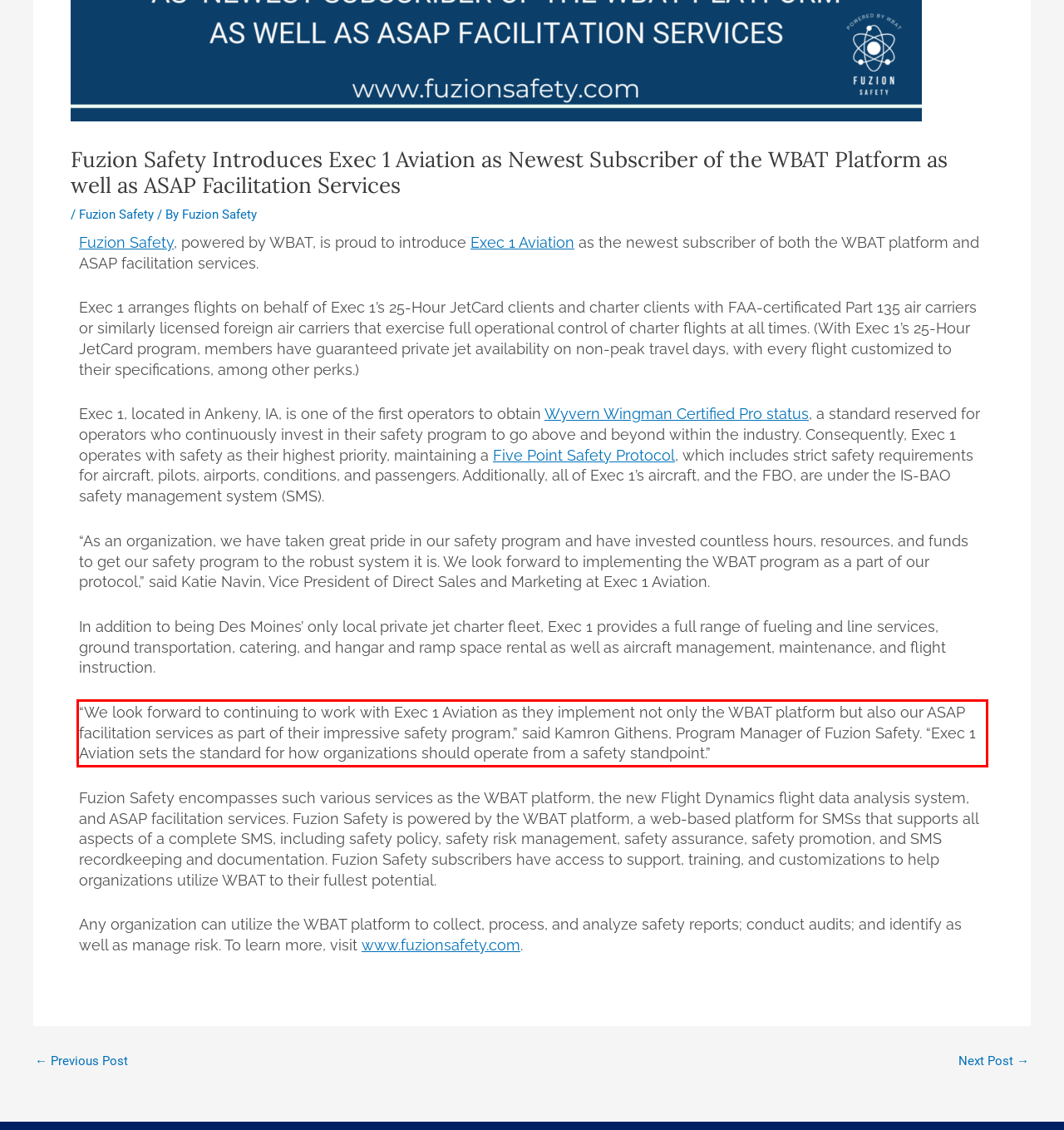Given a screenshot of a webpage containing a red rectangle bounding box, extract and provide the text content found within the red bounding box.

“We look forward to continuing to work with Exec 1 Aviation as they implement not only the WBAT platform but also our ASAP facilitation services as part of their impressive safety program,” said Kamron Githens, Program Manager of Fuzion Safety. “Exec 1 Aviation sets the standard for how organizations should operate from a safety standpoint.”